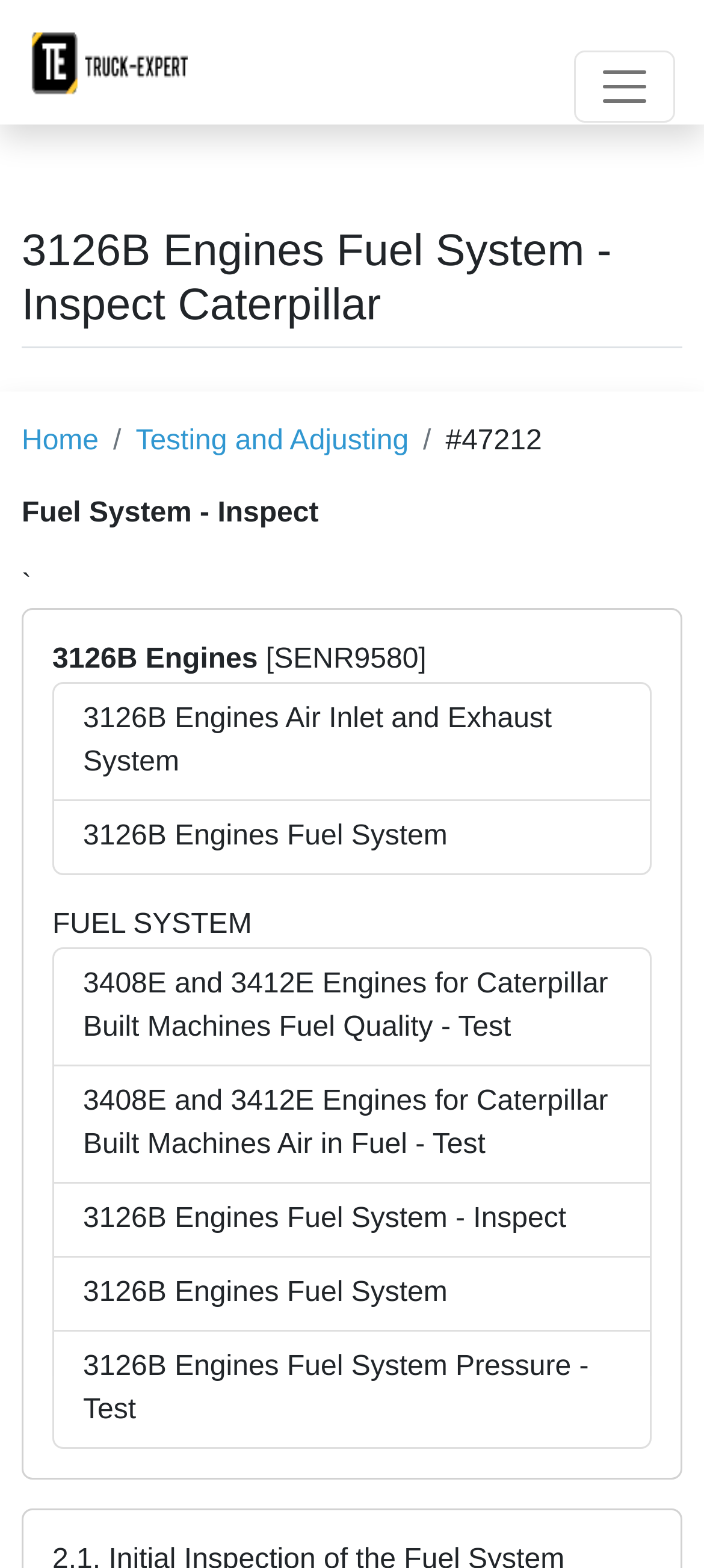Could you please study the image and provide a detailed answer to the question:
What is the category of the 'Fuel System - Inspect' section?

The 'Fuel System - Inspect' section is categorized under 'Fuel System' because it is a subheading under the 'Fuel System' category, as indicated by the text 'FUEL SYSTEM' and the links related to fuel system inspection.